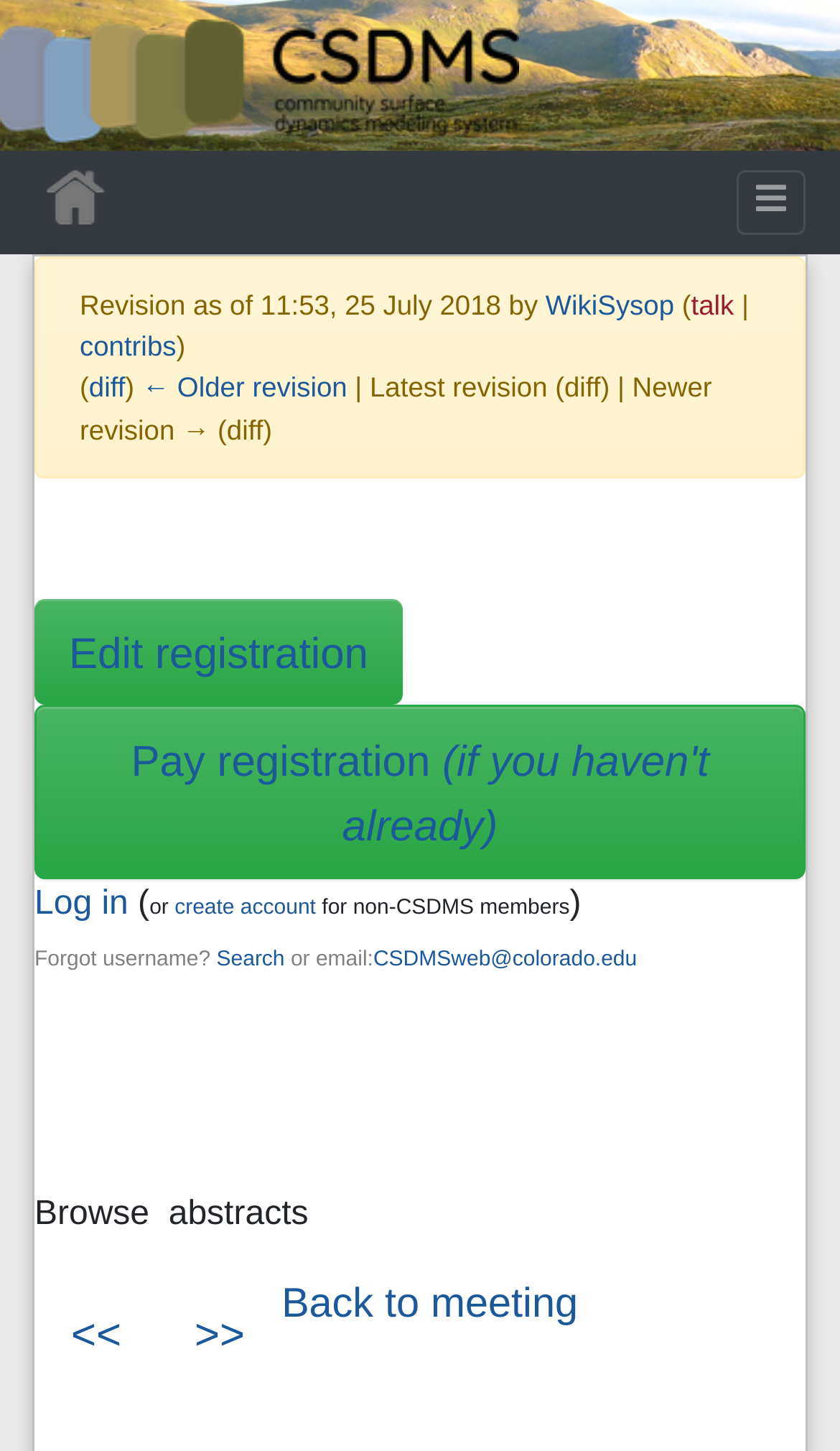Answer the question using only one word or a concise phrase: Who made the last revision?

WikiSysop